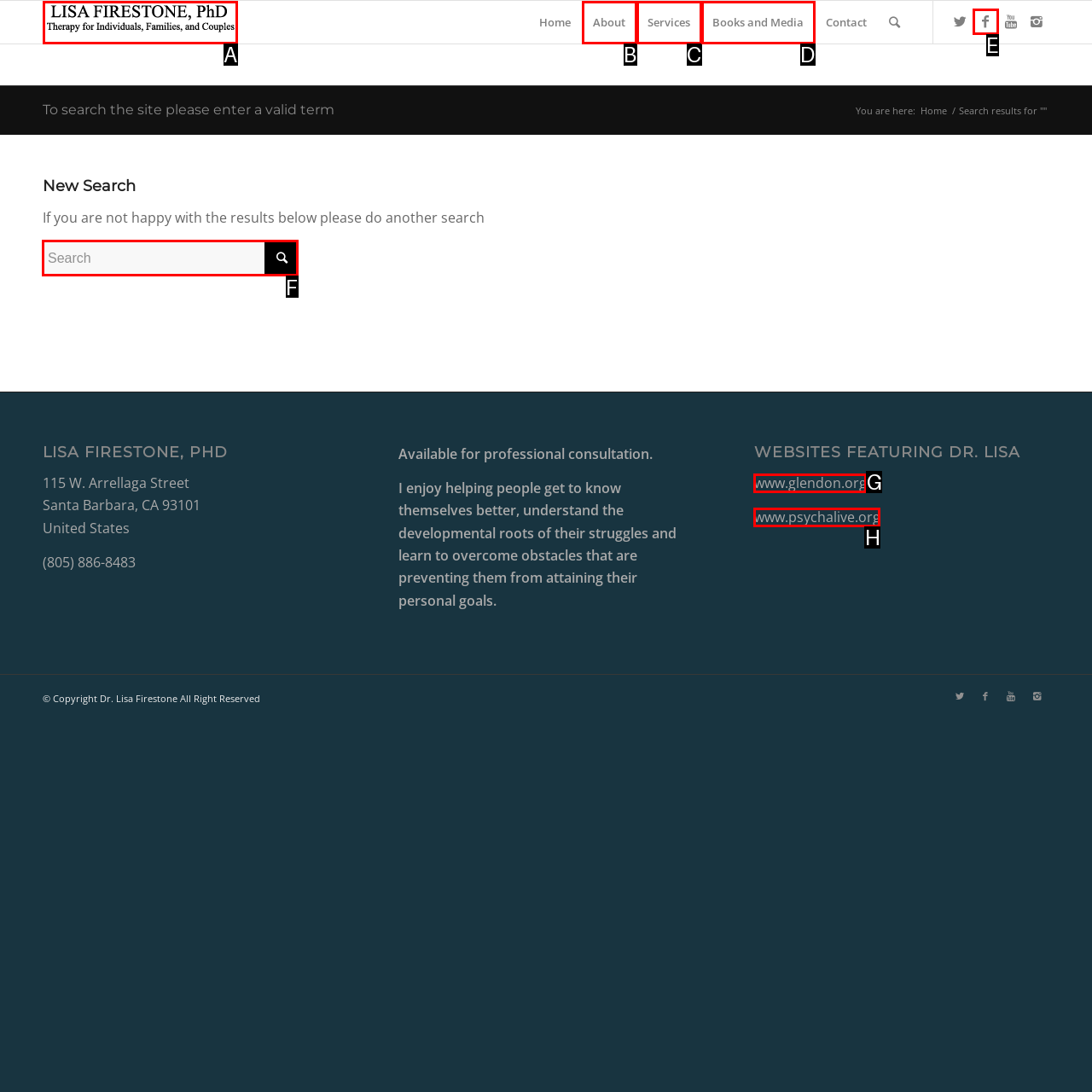Identify the correct option to click in order to complete this task: Search for a term
Answer with the letter of the chosen option directly.

F